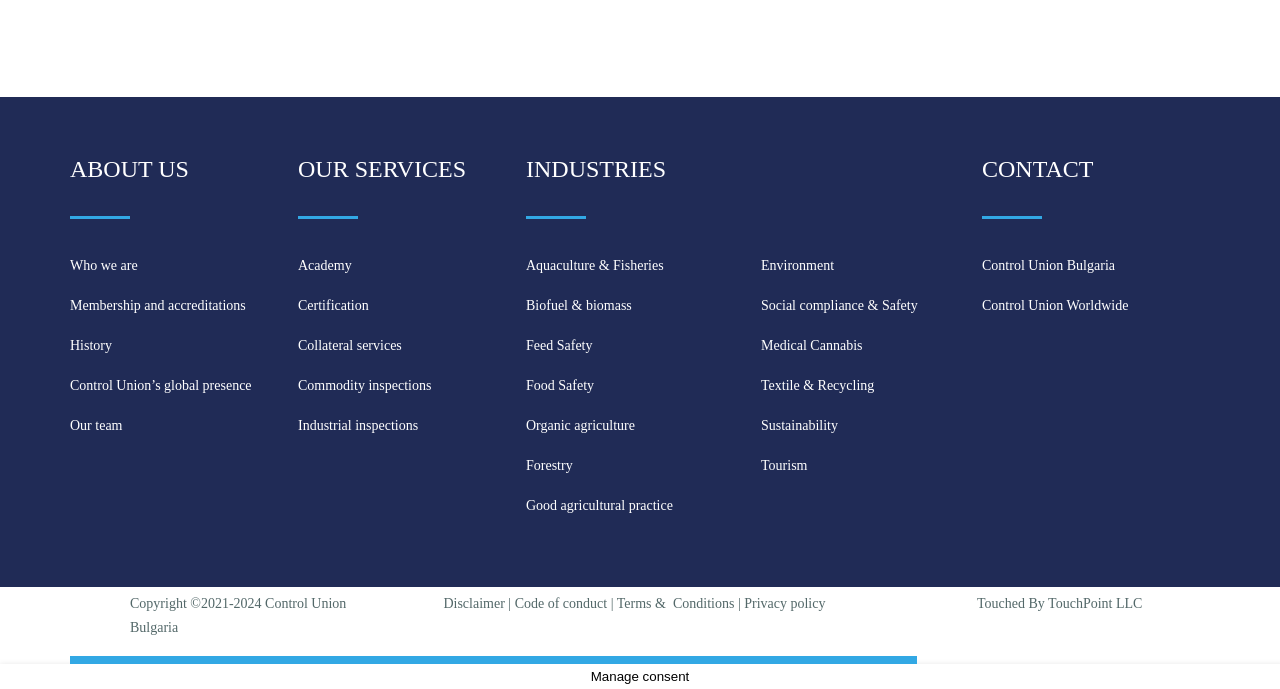In which industry does Control Union provide services related to aquaculture and fisheries?
Provide an in-depth and detailed explanation in response to the question.

By examining the webpage, I can see that Control Union provides services to various industries, including Aquaculture & Fisheries, Biofuel & biomass, Feed Safety, Food Safety, and others. The link 'Aquaculture & Fisheries' is listed under the 'INDUSTRIES' heading, indicating that Control Union provides services related to this industry.